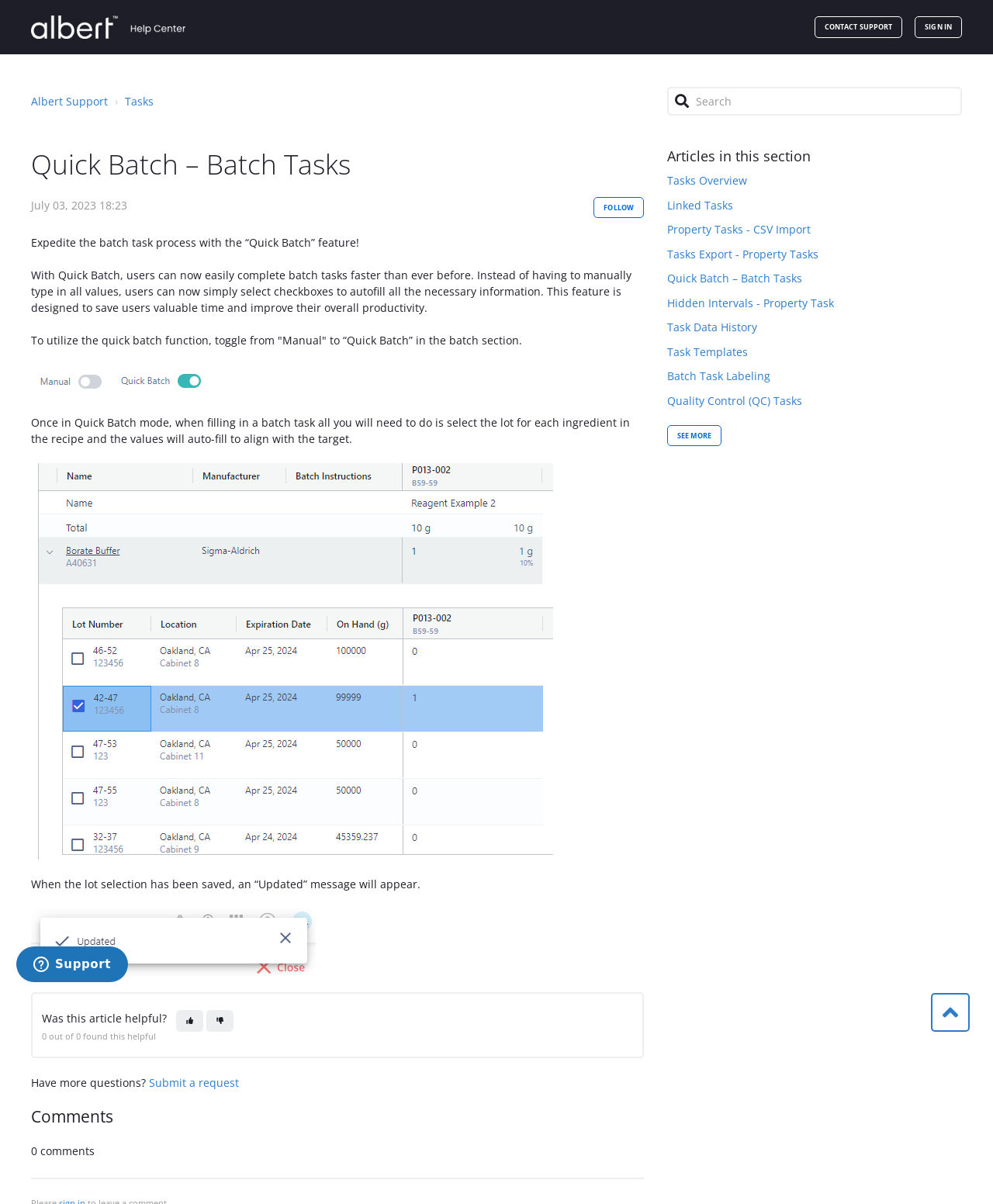Please specify the bounding box coordinates of the element that should be clicked to execute the given instruction: 'Follow the article'. Ensure the coordinates are four float numbers between 0 and 1, expressed as [left, top, right, bottom].

[0.598, 0.164, 0.648, 0.181]